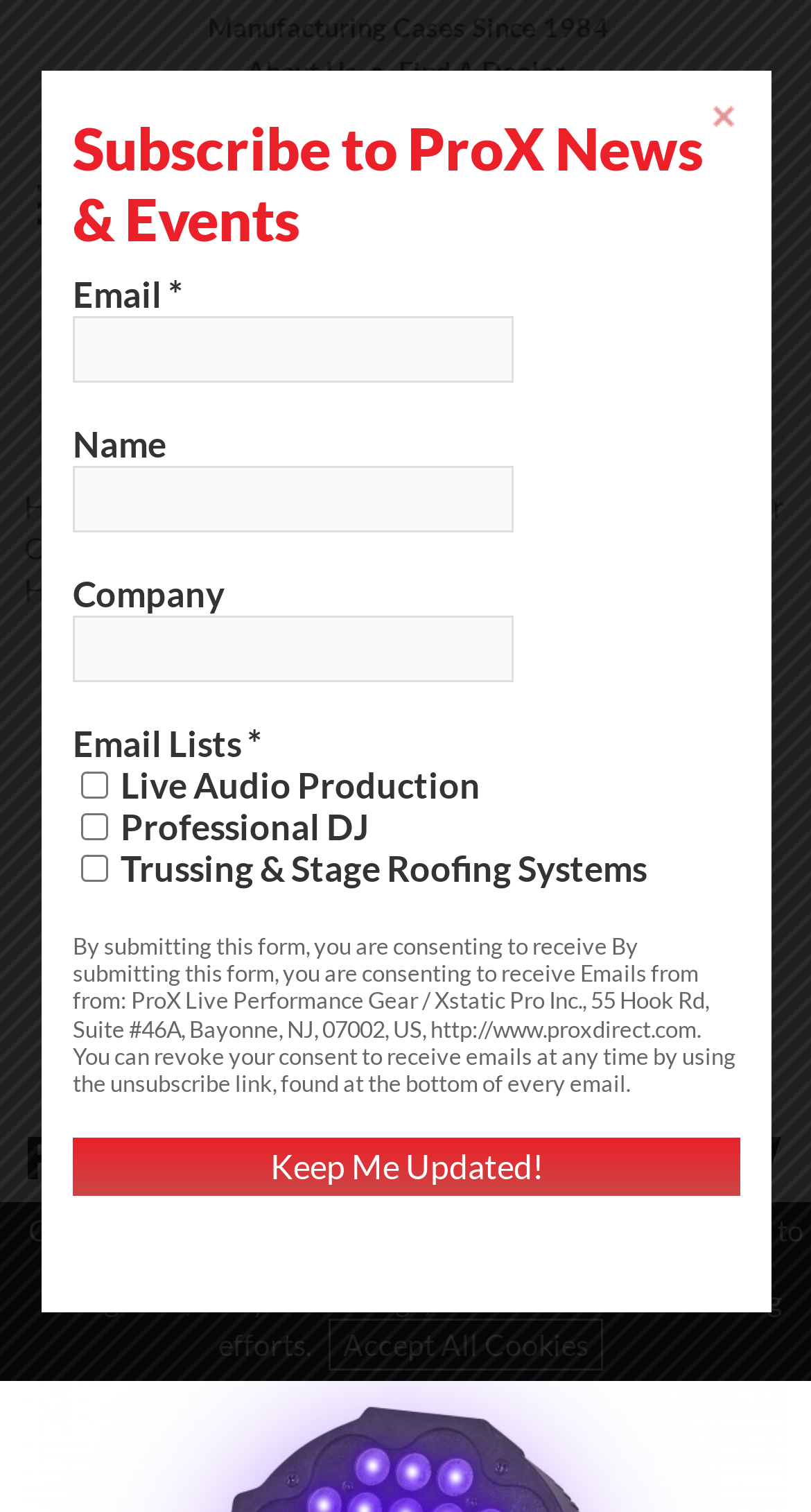Please identify the bounding box coordinates of the clickable element to fulfill the following instruction: "Search on Google". The coordinates should be four float numbers between 0 and 1, i.e., [left, top, right, bottom].

[0.351, 0.656, 0.659, 0.682]